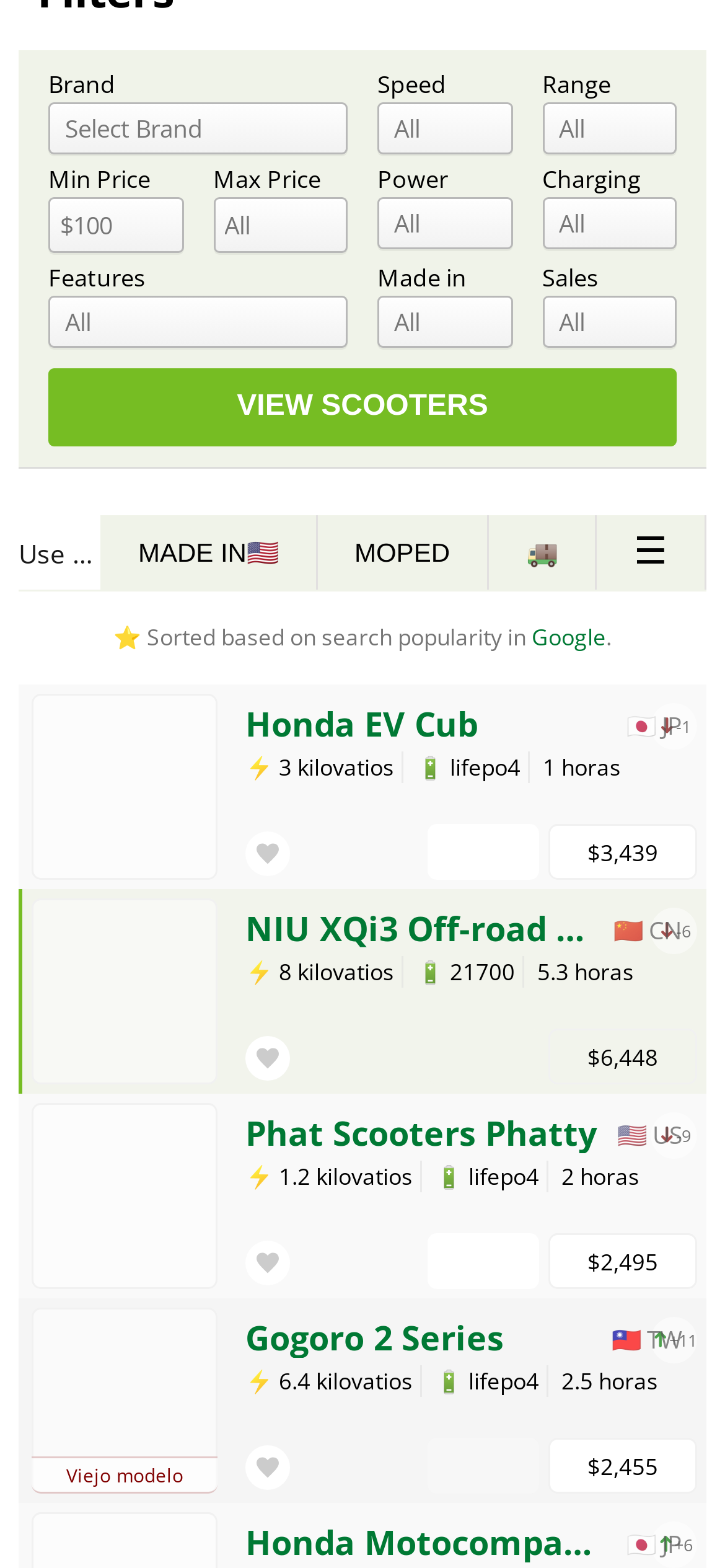What is the country of origin for the NIU XQi3 Off-road Dirt Bike?
Answer the question with a detailed and thorough explanation.

I found the country of origin for the NIU XQi3 Off-road Dirt Bike by looking at the product information section, where it is listed as CN, which represents China.